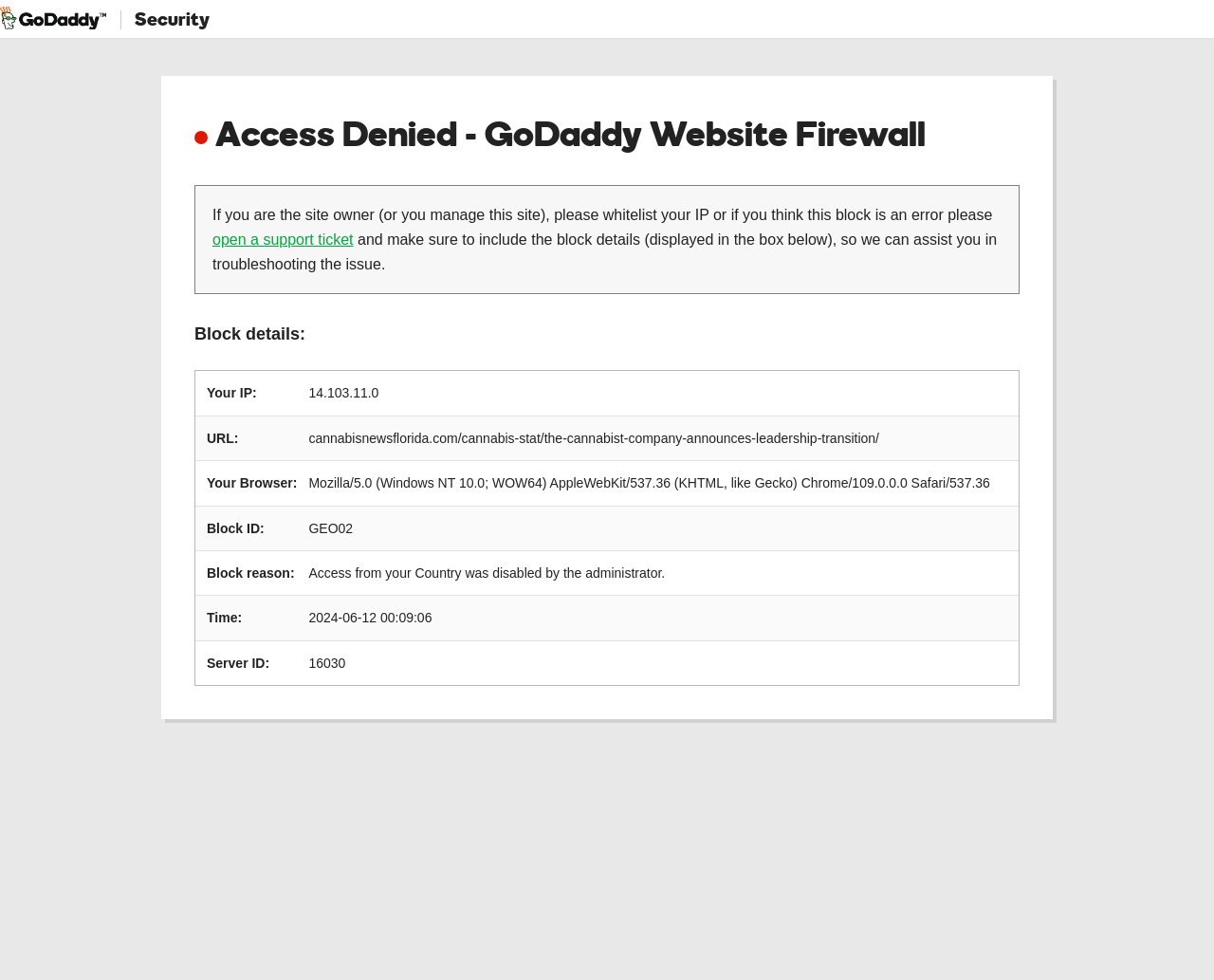Locate the bounding box coordinates of the UI element described by: "parent_node: Security". The bounding box coordinates should consist of four float numbers between 0 and 1, i.e., [left, top, right, bottom].

[0.0, 0.007, 0.088, 0.03]